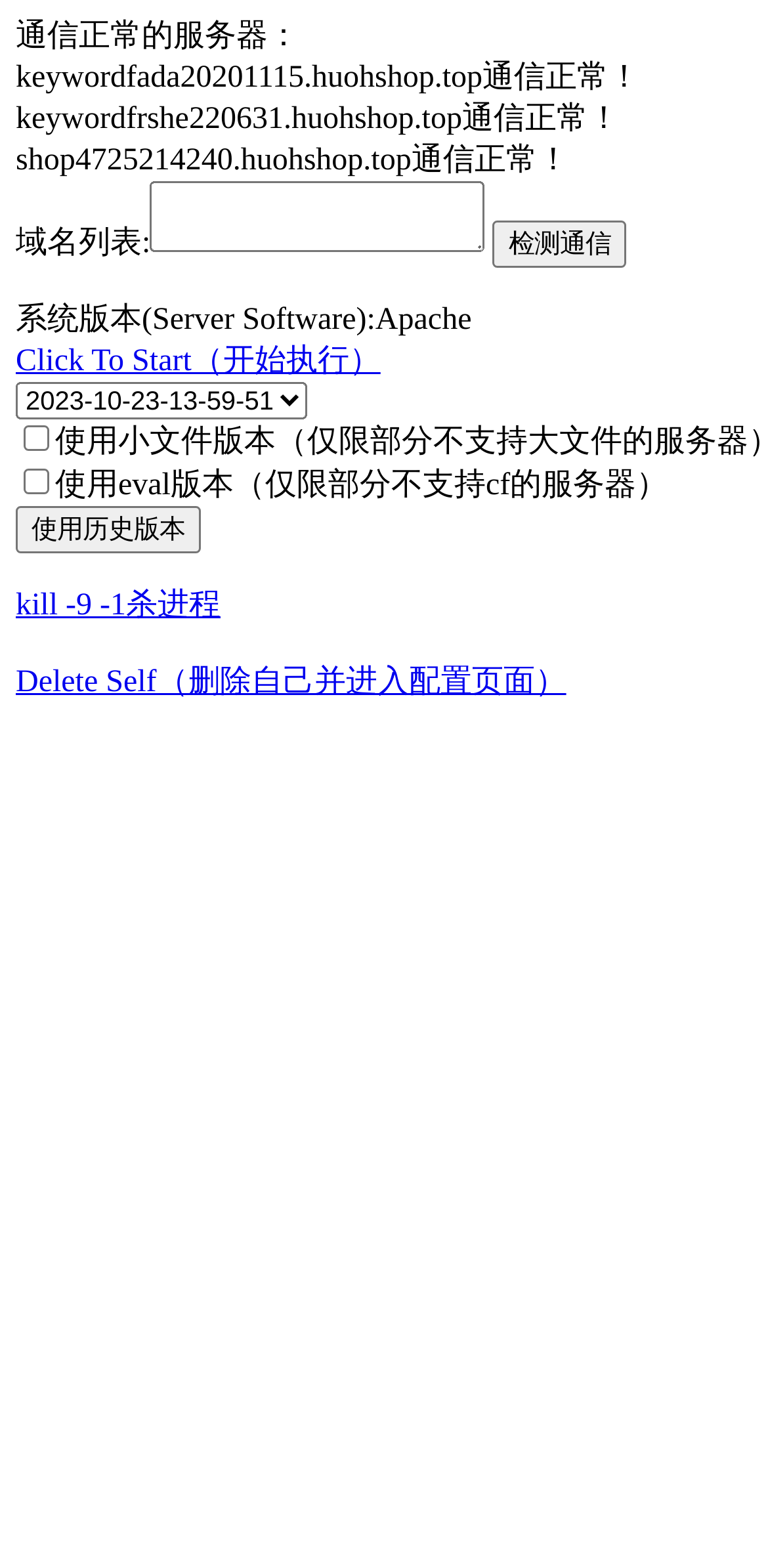Please locate the clickable area by providing the bounding box coordinates to follow this instruction: "Check the small file version checkbox".

[0.031, 0.271, 0.064, 0.288]